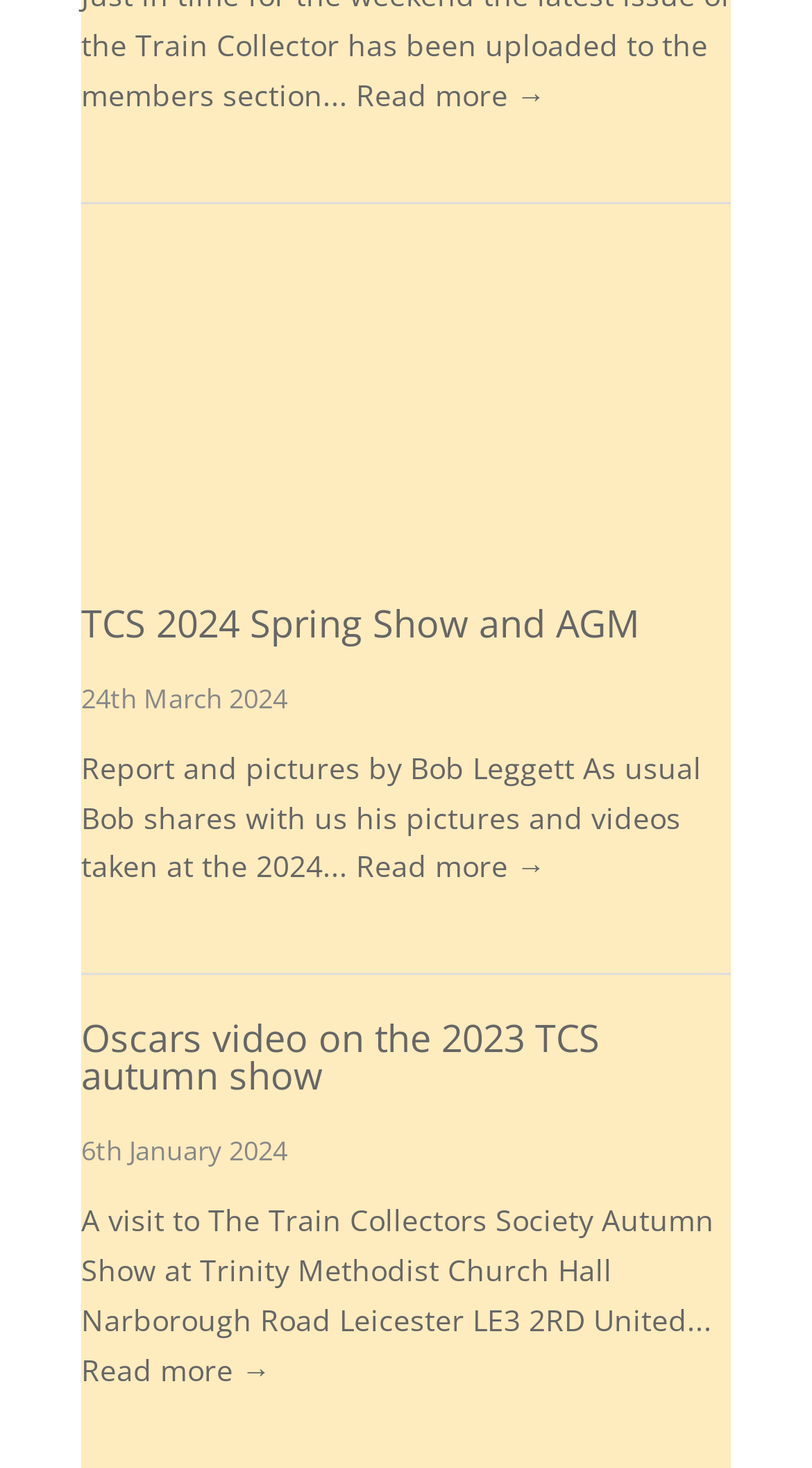What is the date of the Oscars video on the 2023 TCS autumn show?
Please provide a detailed answer to the question.

I looked at the time element associated with the 'Oscars video on the 2023 TCS autumn show' header and found the date '6th January 2024'.